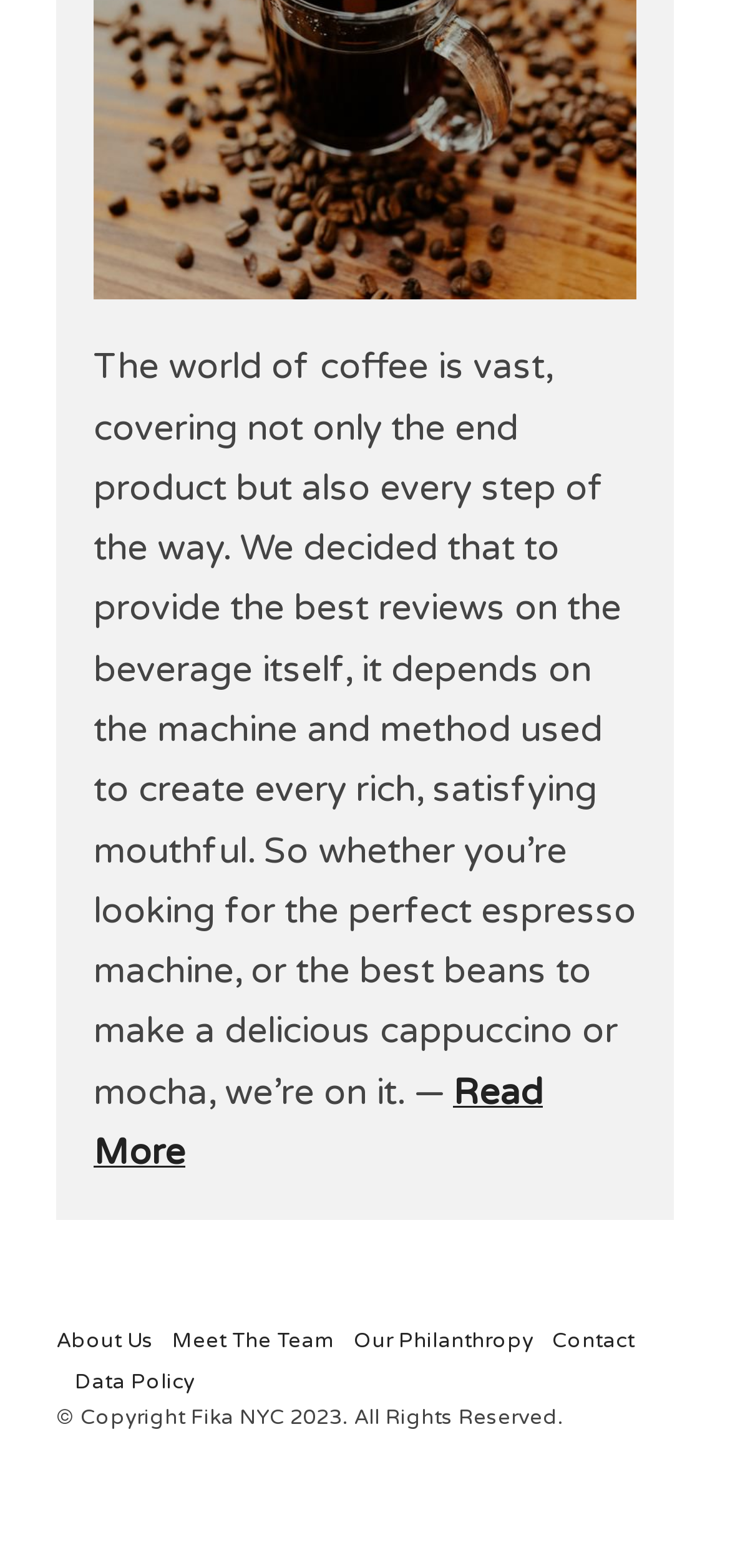From the webpage screenshot, predict the bounding box of the UI element that matches this description: "Contact".

[0.756, 0.847, 0.869, 0.862]